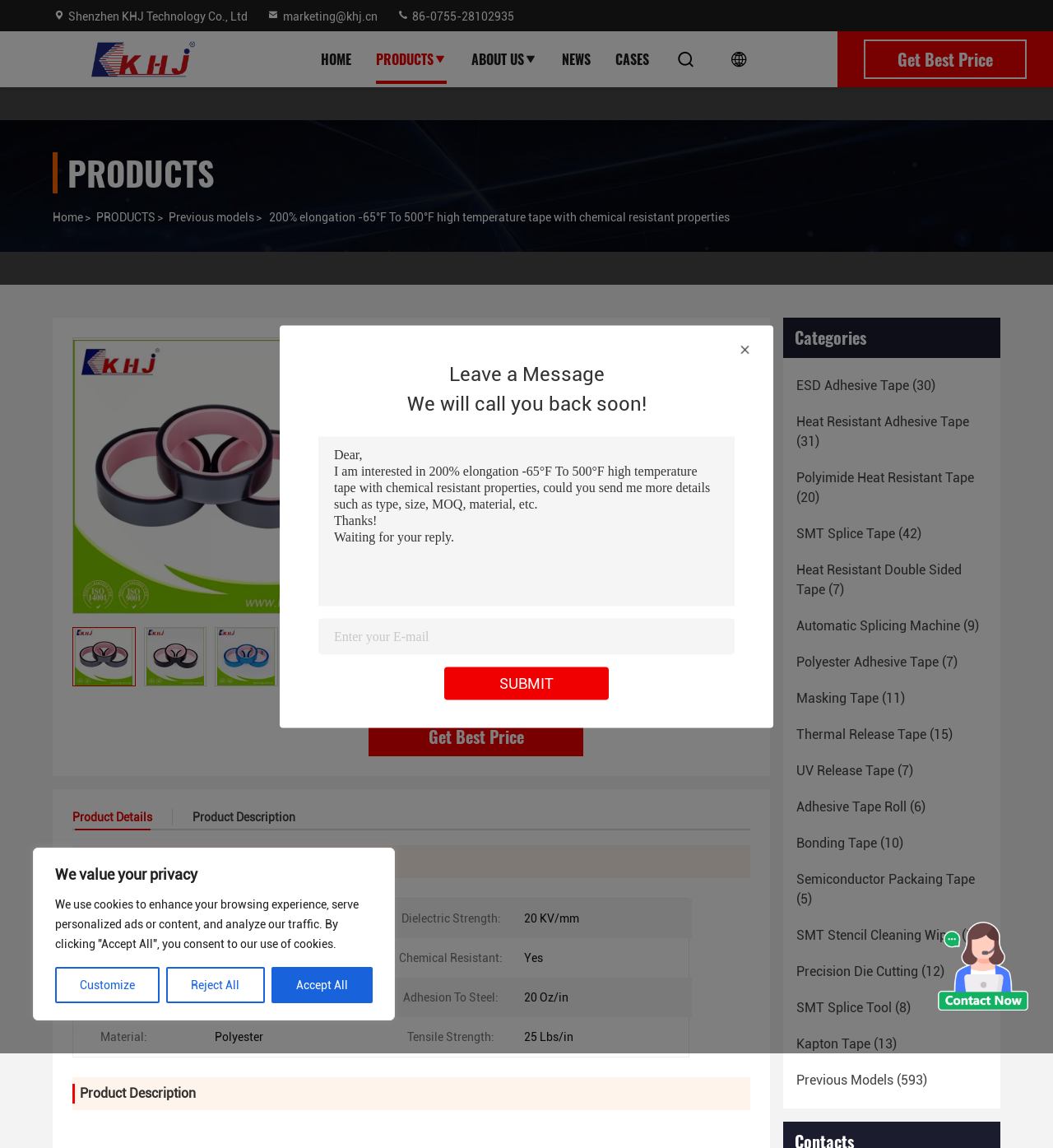Please identify the bounding box coordinates of the clickable area that will allow you to execute the instruction: "Click the 'PRODUCTS' link".

[0.091, 0.184, 0.148, 0.195]